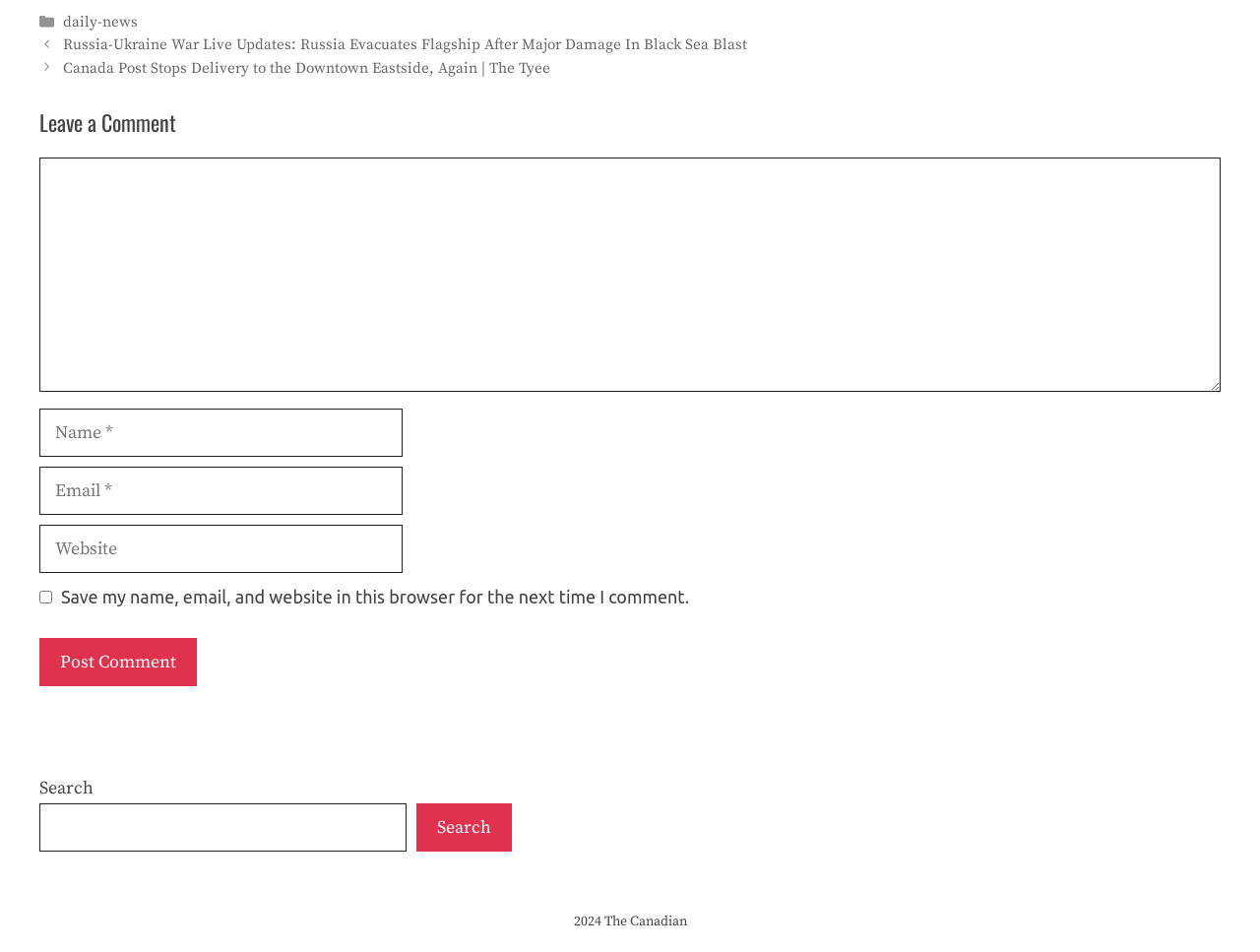What is the function of the search box?
Using the details shown in the screenshot, provide a comprehensive answer to the question.

The search box is used to search for content within the website. Users can enter keywords or phrases and click the 'Search' button to find relevant results.